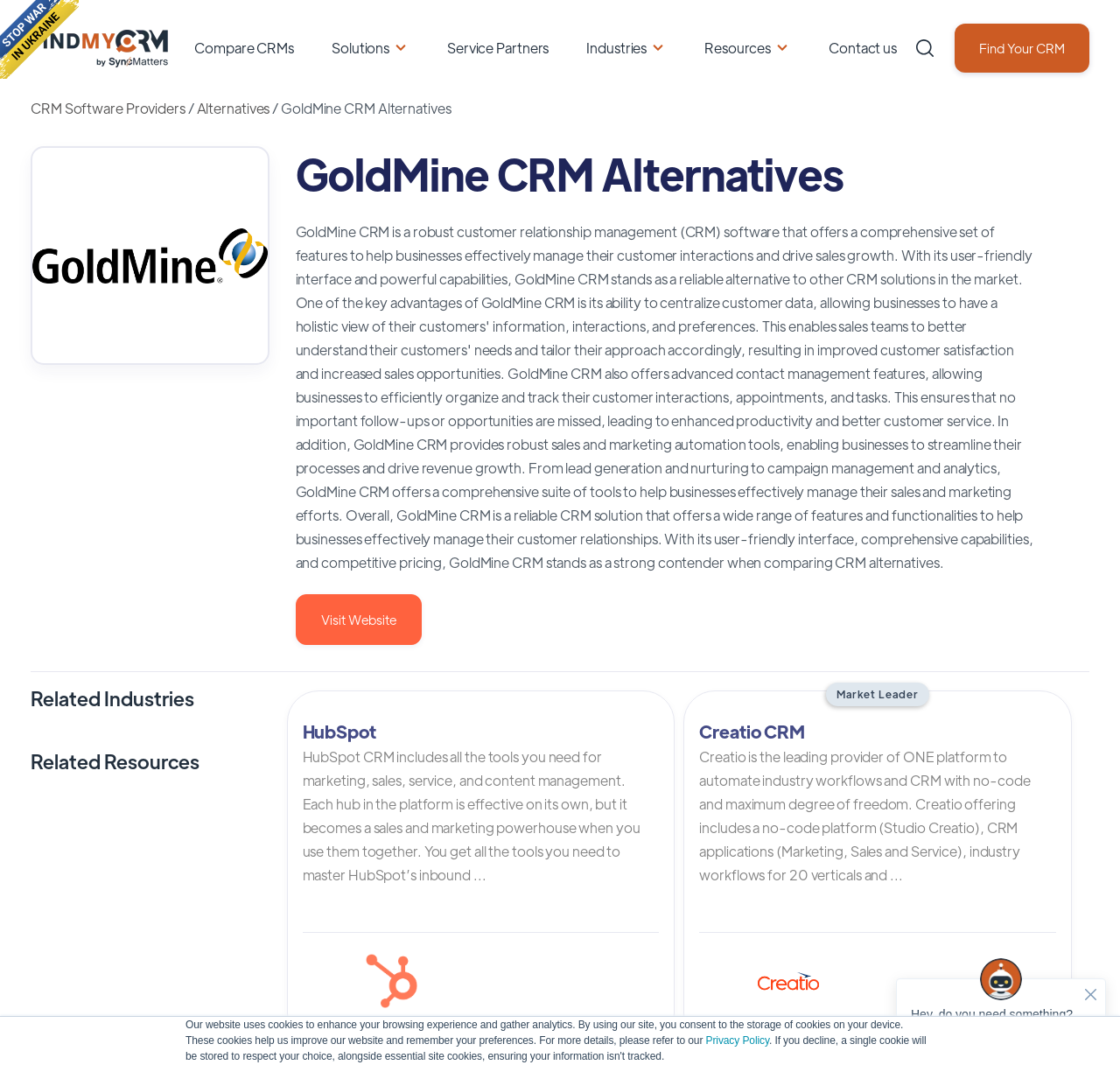Determine the bounding box coordinates of the region that needs to be clicked to achieve the task: "Learn more about HubSpot CRM".

[0.282, 0.675, 0.577, 0.954]